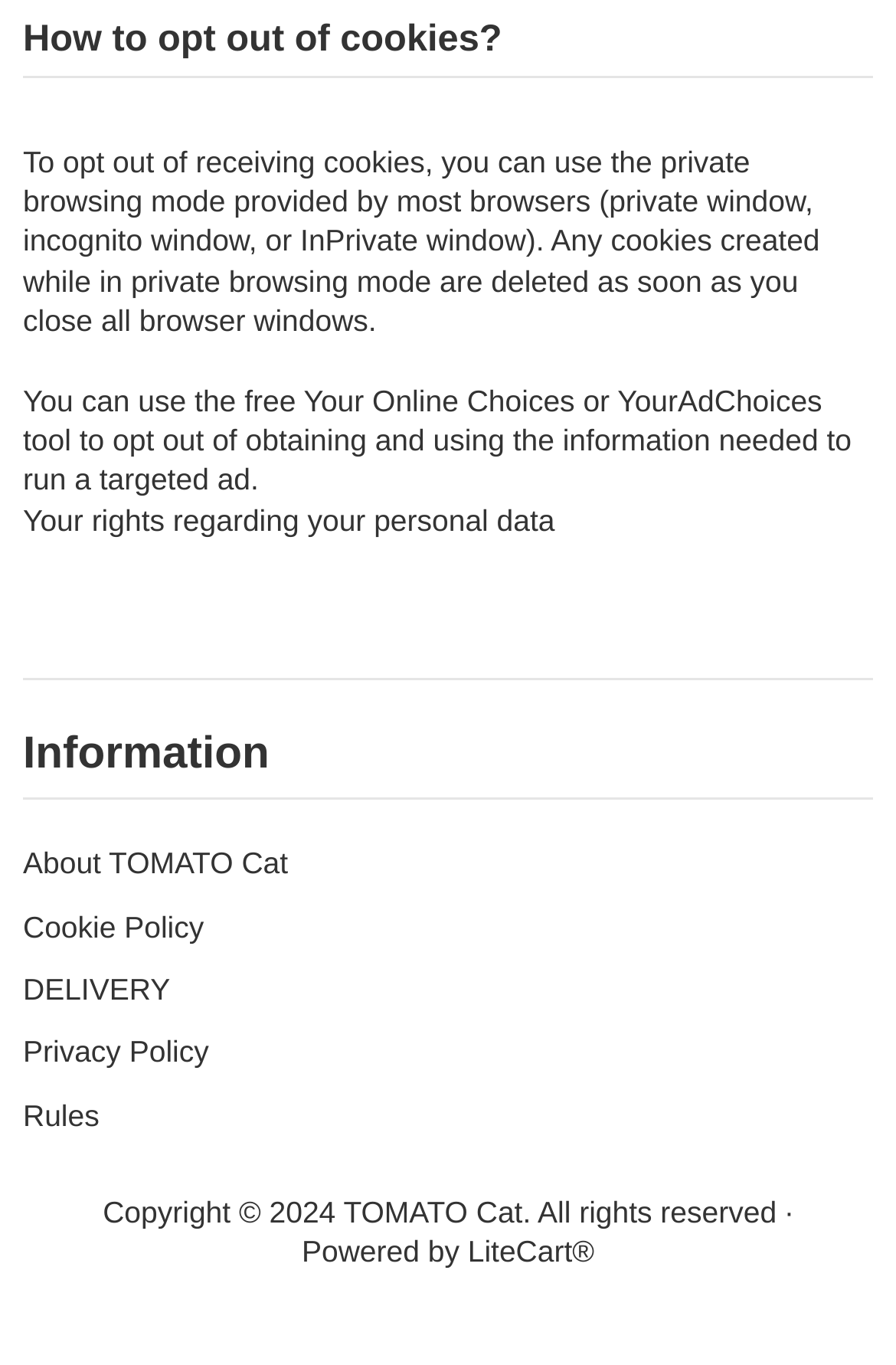Answer the following inquiry with a single word or phrase:
What is the name of the platform that powers the website?

LiteCart